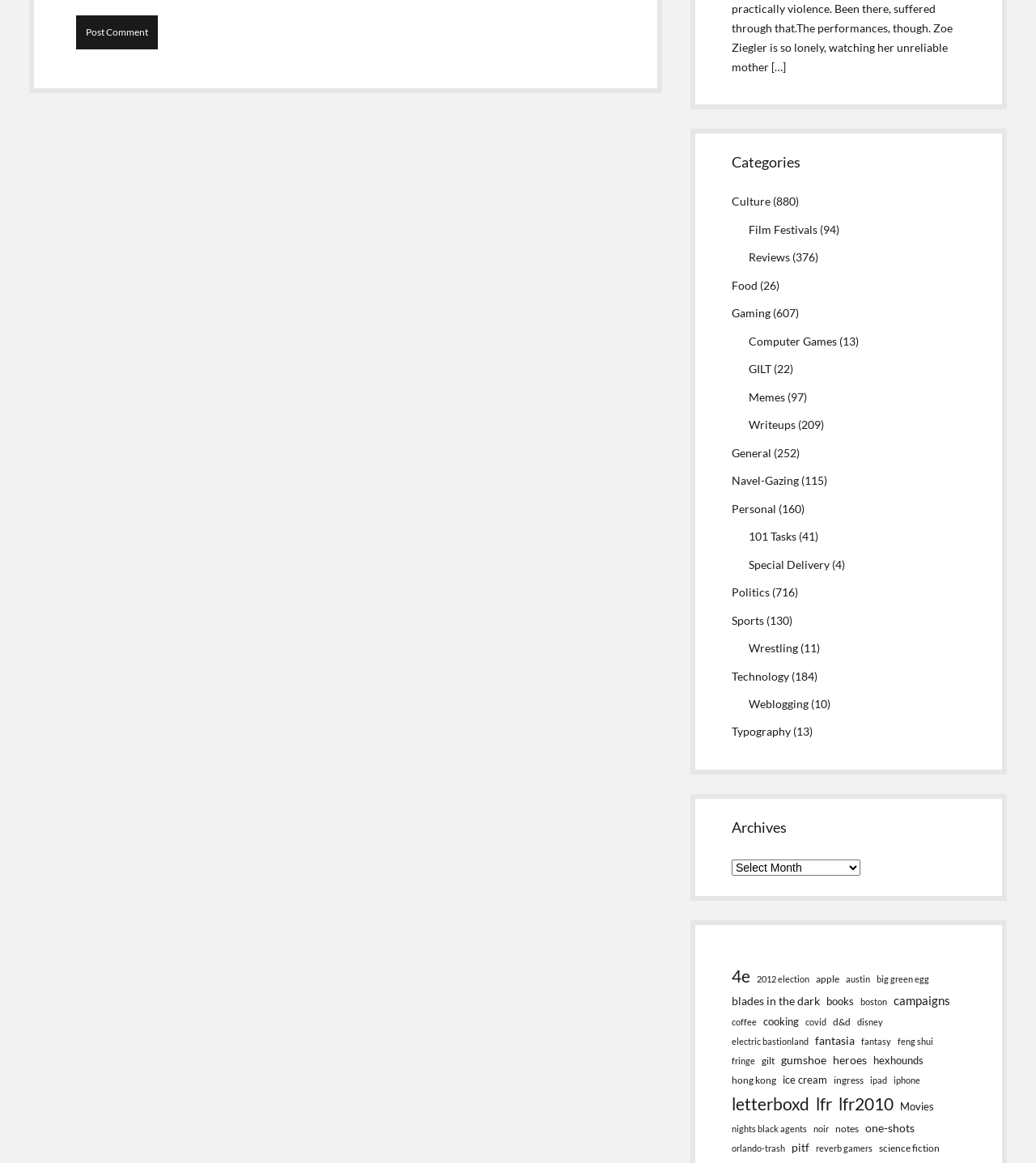Use a single word or phrase to answer the question: 
How many categories are listed under 'Categories'?

17